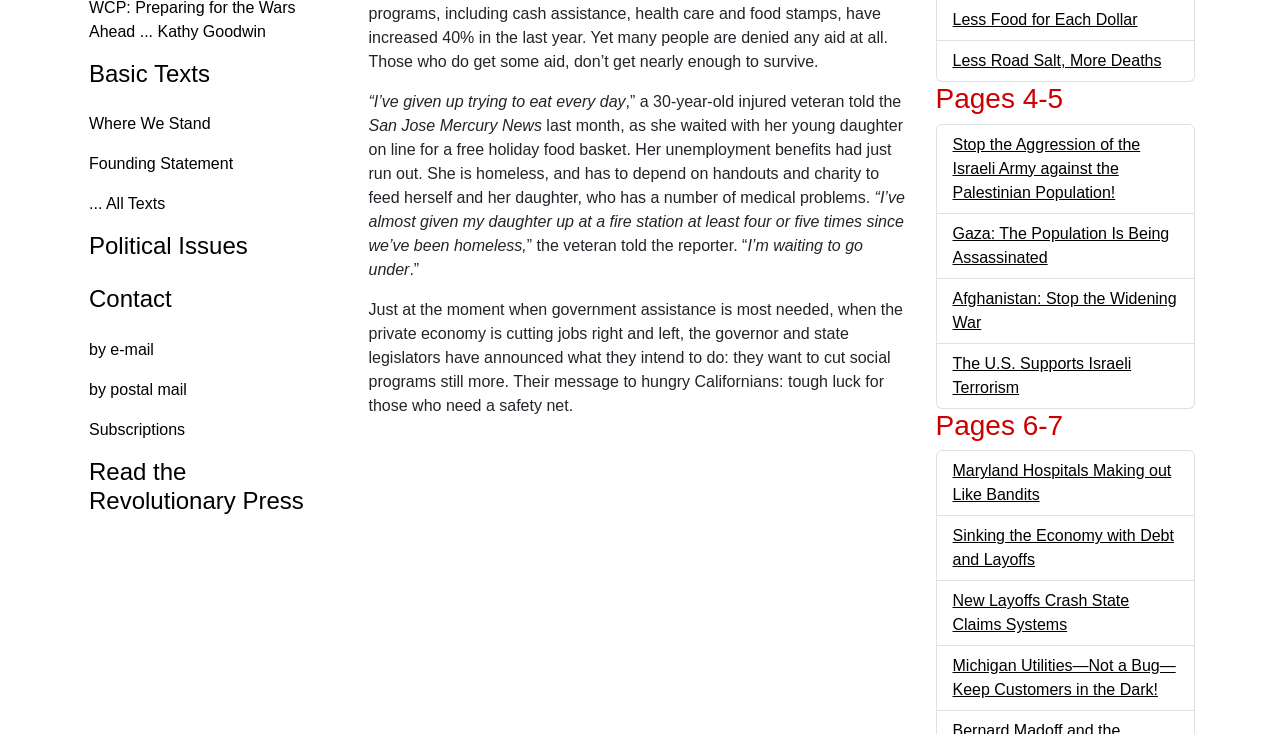Using the provided description Less Food for Each Dollar, find the bounding box coordinates for the UI element. Provide the coordinates in (top-left x, top-left y, bottom-right x, bottom-right y) format, ensuring all values are between 0 and 1.

[0.744, 0.015, 0.889, 0.038]